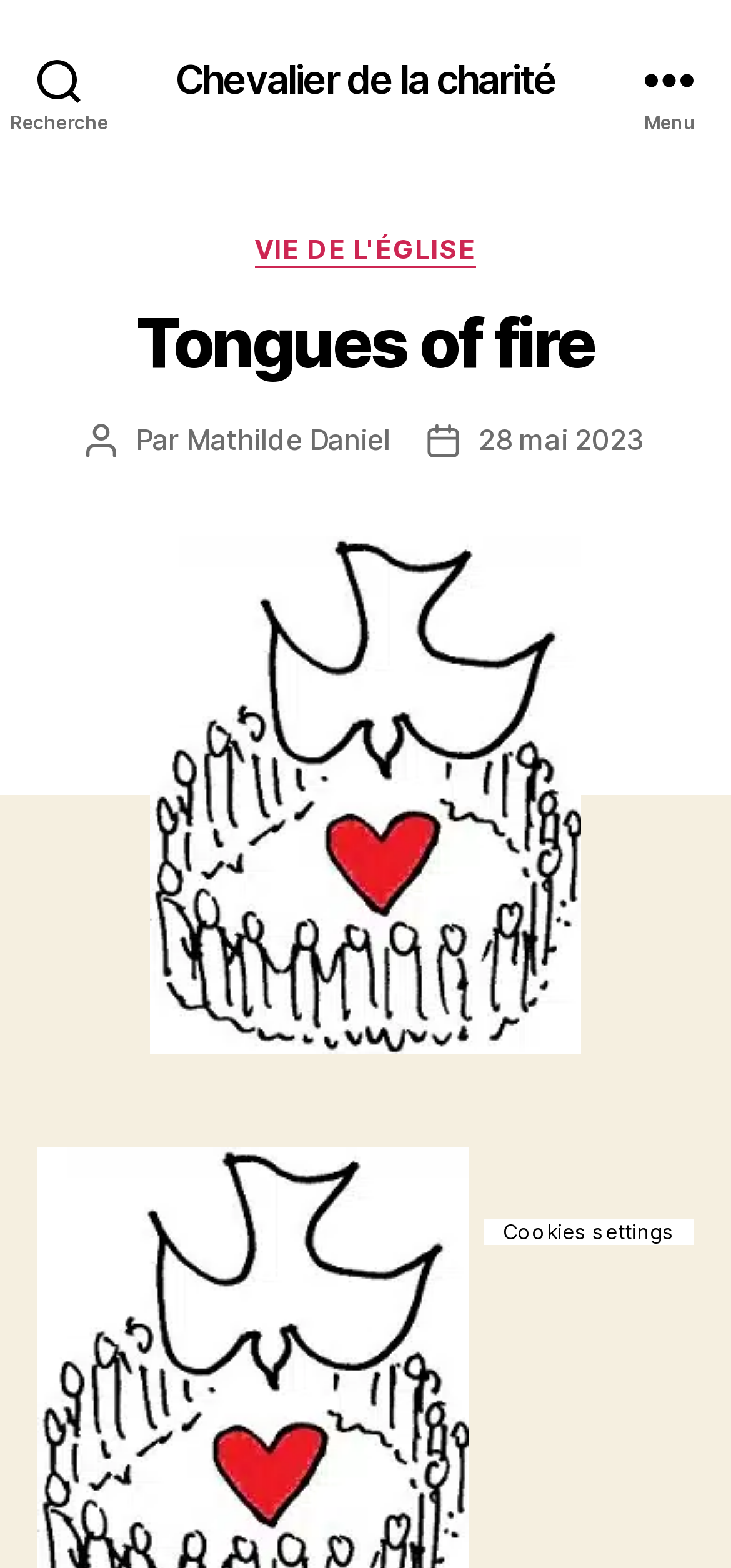What is the purpose of the button at the top left?
Please ensure your answer is as detailed and informative as possible.

I found the answer by looking at the button at the top left and seeing that it says 'Recherche', which means it's a search button.